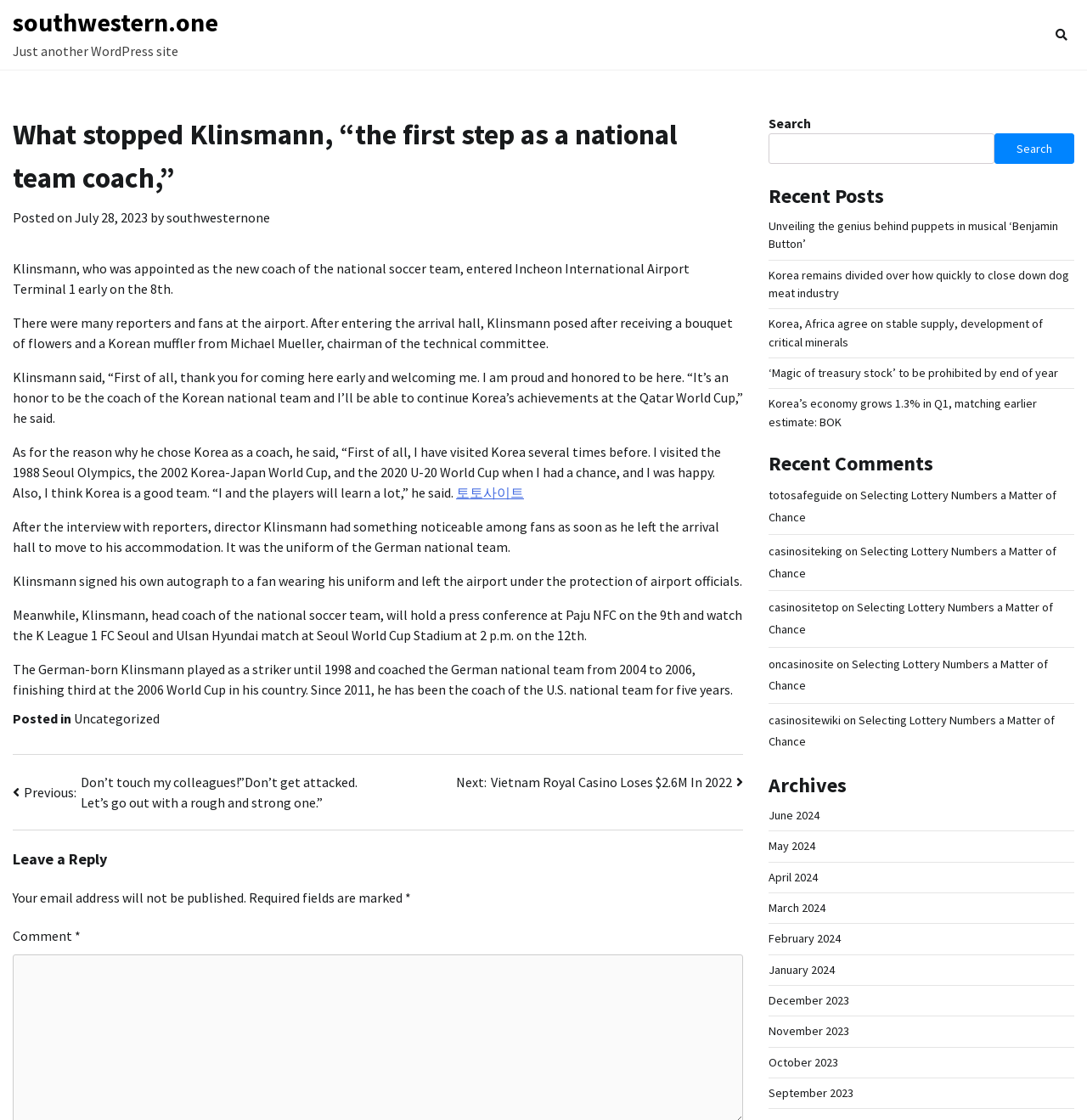Pinpoint the bounding box coordinates of the clickable area necessary to execute the following instruction: "Search for something". The coordinates should be given as four float numbers between 0 and 1, namely [left, top, right, bottom].

[0.707, 0.119, 0.915, 0.147]